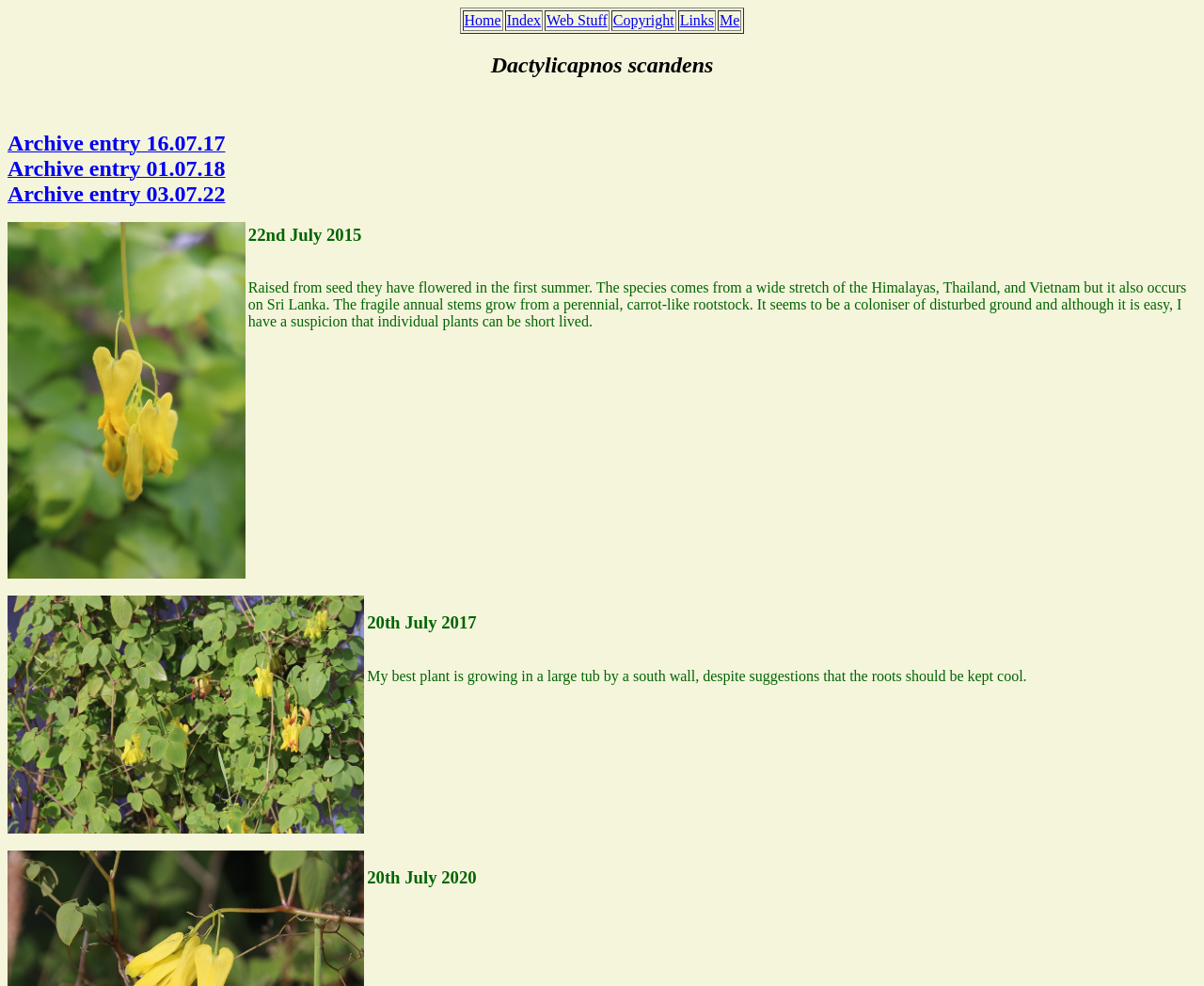Provide the bounding box coordinates of the HTML element described by the text: "Home".

[0.386, 0.012, 0.416, 0.029]